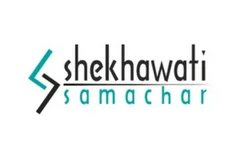What region does Shekhawati Samachar focus on?
Based on the screenshot, provide a one-word or short-phrase response.

Shekhawati region in India